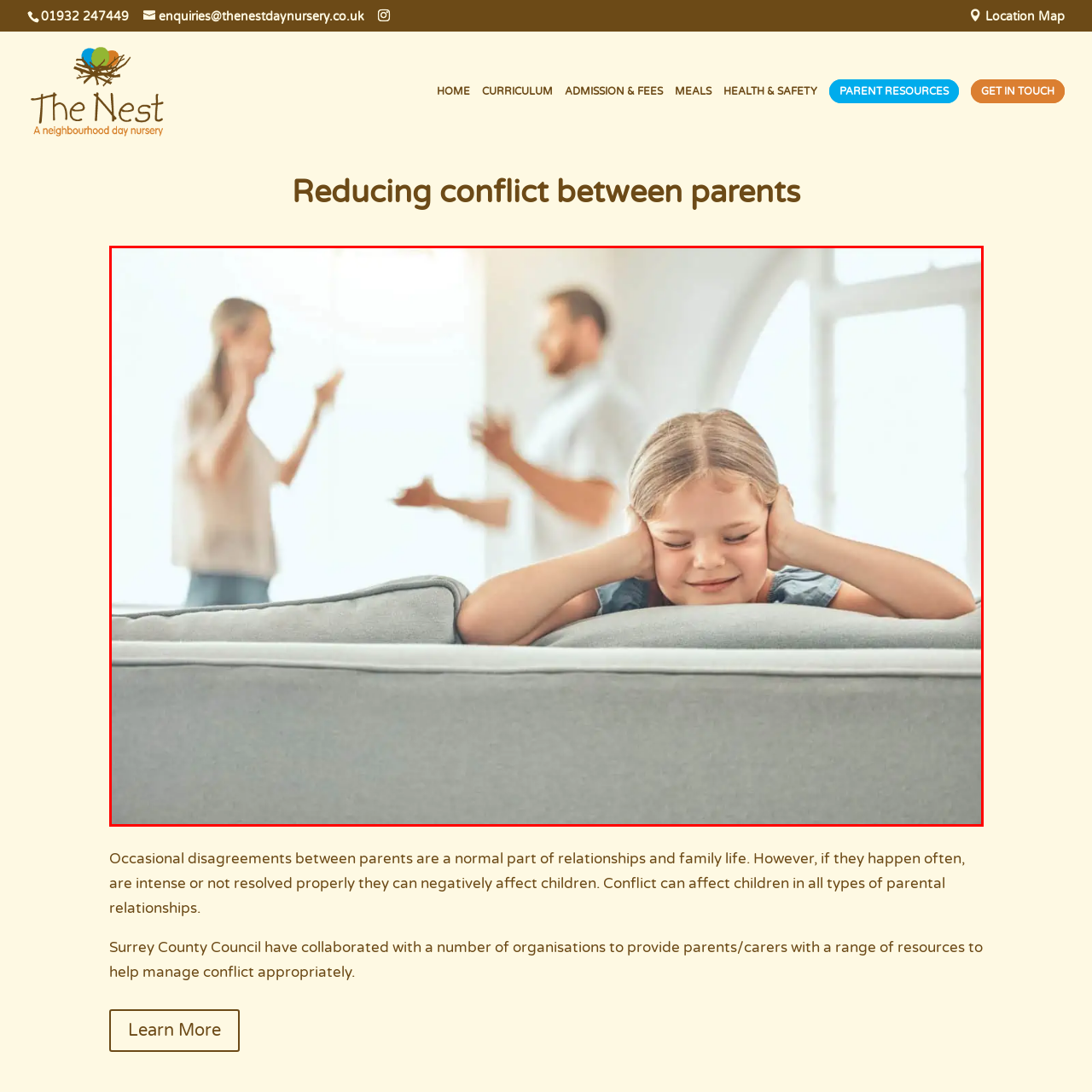Offer an in-depth description of the image encased within the red bounding lines.

The image depicts a poignant moment illustrating the emotional impact of parental conflict on children. In the foreground, a young girl sits on a light gray couch, her expression serene yet introspective, as she covers her ears with her hands. Her peaceful demeanor contrasts sharply with the turmoil occurring in the background. 

Behind her, two adults, presumably her parents, are engaged in a heated discussion. The woman, dressed in a light-colored top and jeans, gestures expressively, while the man, wearing a white shirt, appears equally animated as he responds. The soft, diffused light filtering through the room suggests a domestic setting, amplifying the tension of the conversation. 

This image may reflect the themes of managing parental conflict, emphasizing the often-overlooked effects on children, who may resort to mental escapes amidst adult disagreements. It is a visual representation of the resources available for parents to navigate such conflicts, as highlighted by the overarching message of the accompanying text, which discusses the importance of addressing disagreements constructively for the well-being of children.